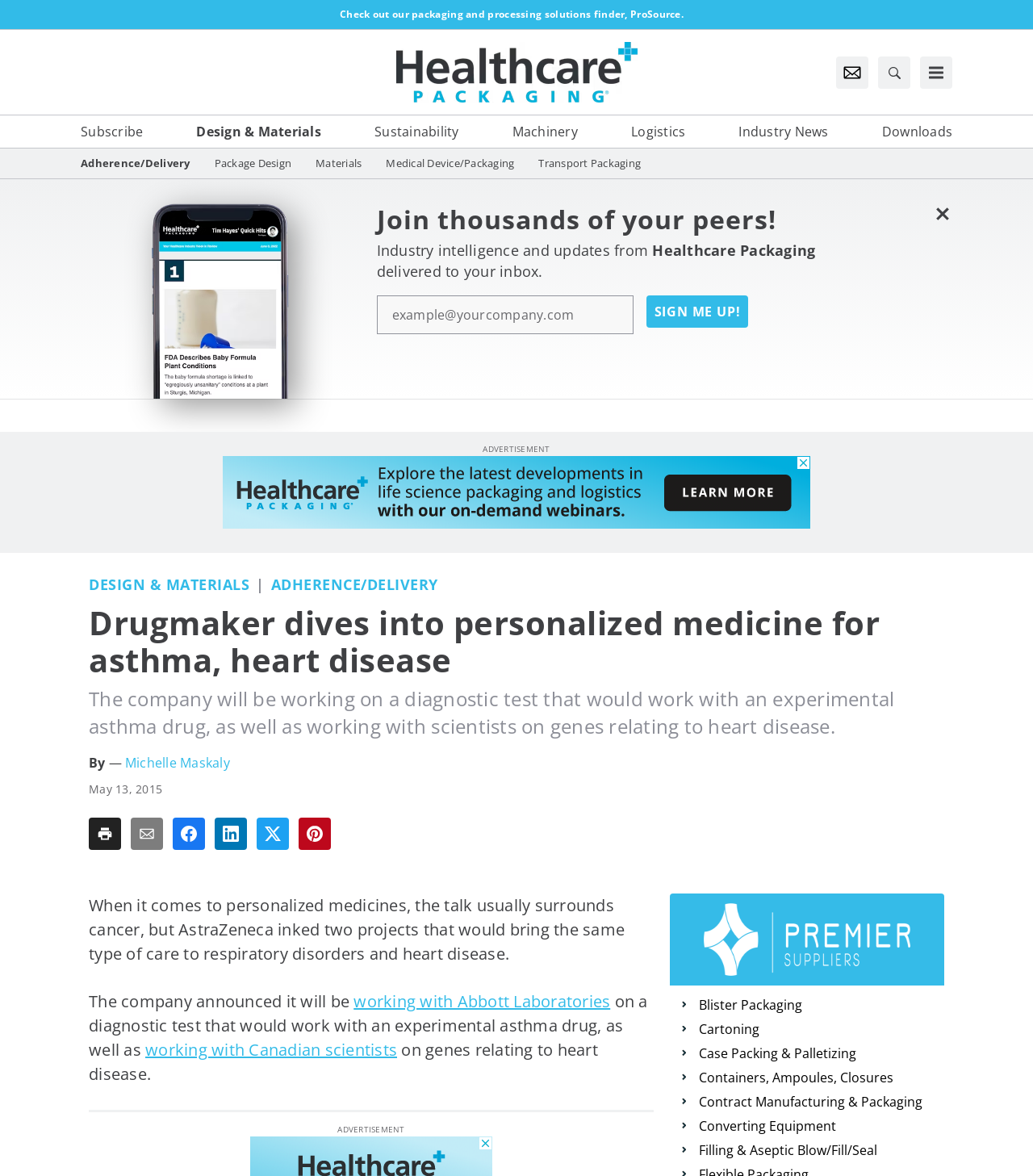What is the topic of the article?
Using the information presented in the image, please offer a detailed response to the question.

The article is about AstraZeneca's projects on personalized medicine for respiratory disorders and heart disease, which is evident from the content of the webpage.